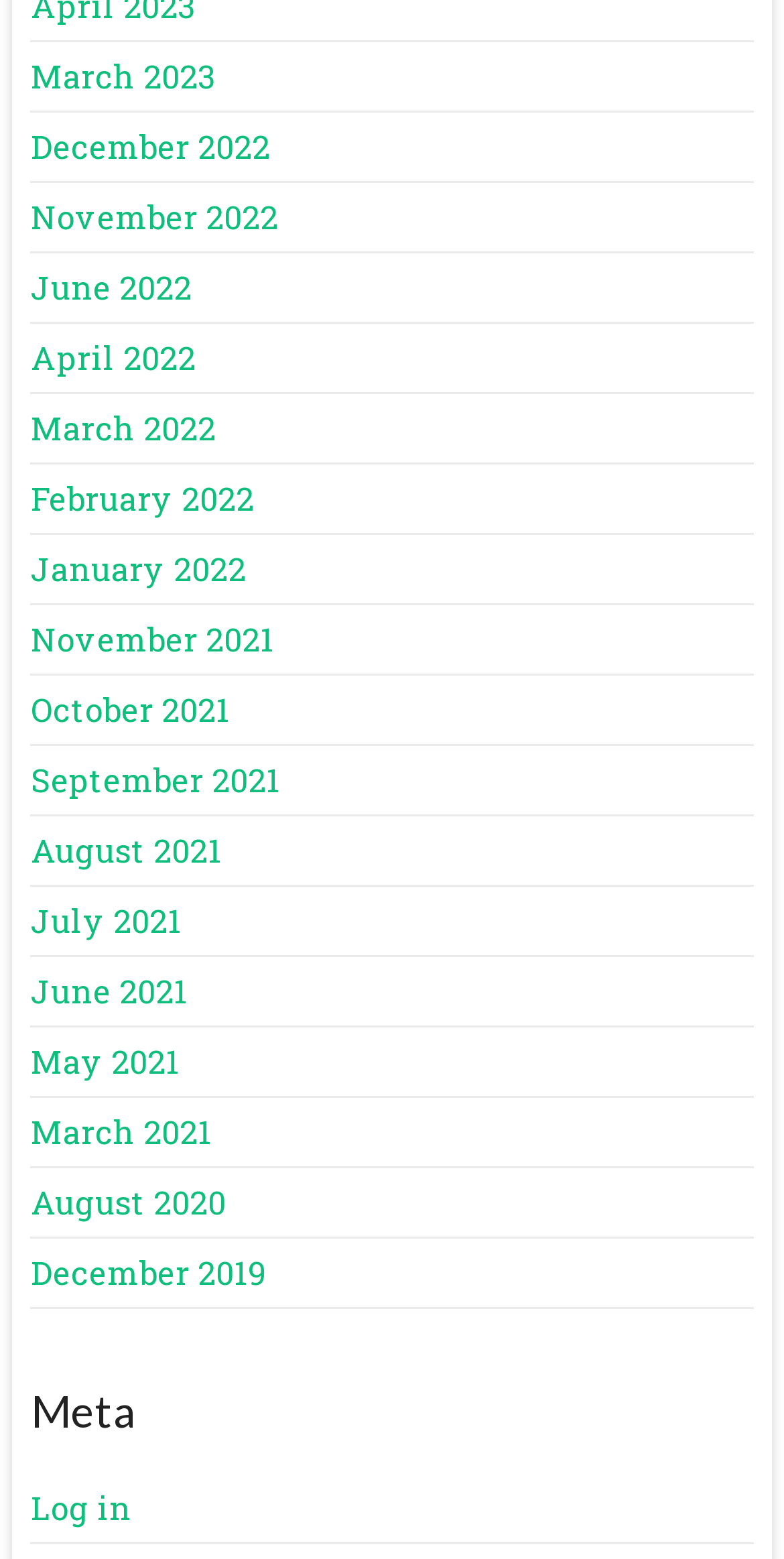Utilize the details in the image to thoroughly answer the following question: What are the months listed on the webpage?

The webpage lists multiple months, including March 2023, December 2022, November 2022, and so on, indicating that it might be an archive or a list of past events or publications.